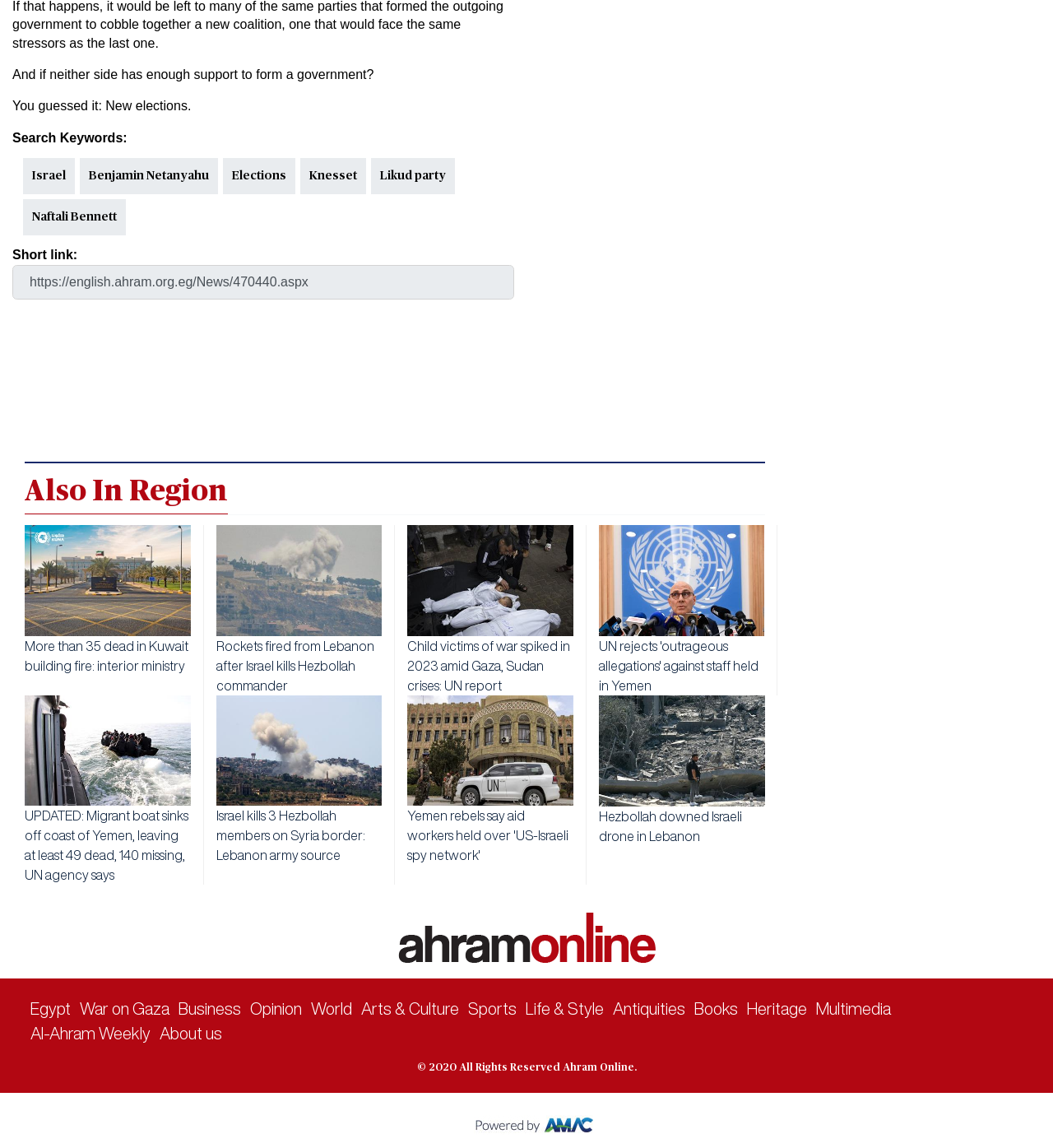Based on the element description: "Naftali Bennett", identify the bounding box coordinates for this UI element. The coordinates must be four float numbers between 0 and 1, listed as [left, top, right, bottom].

[0.024, 0.176, 0.117, 0.203]